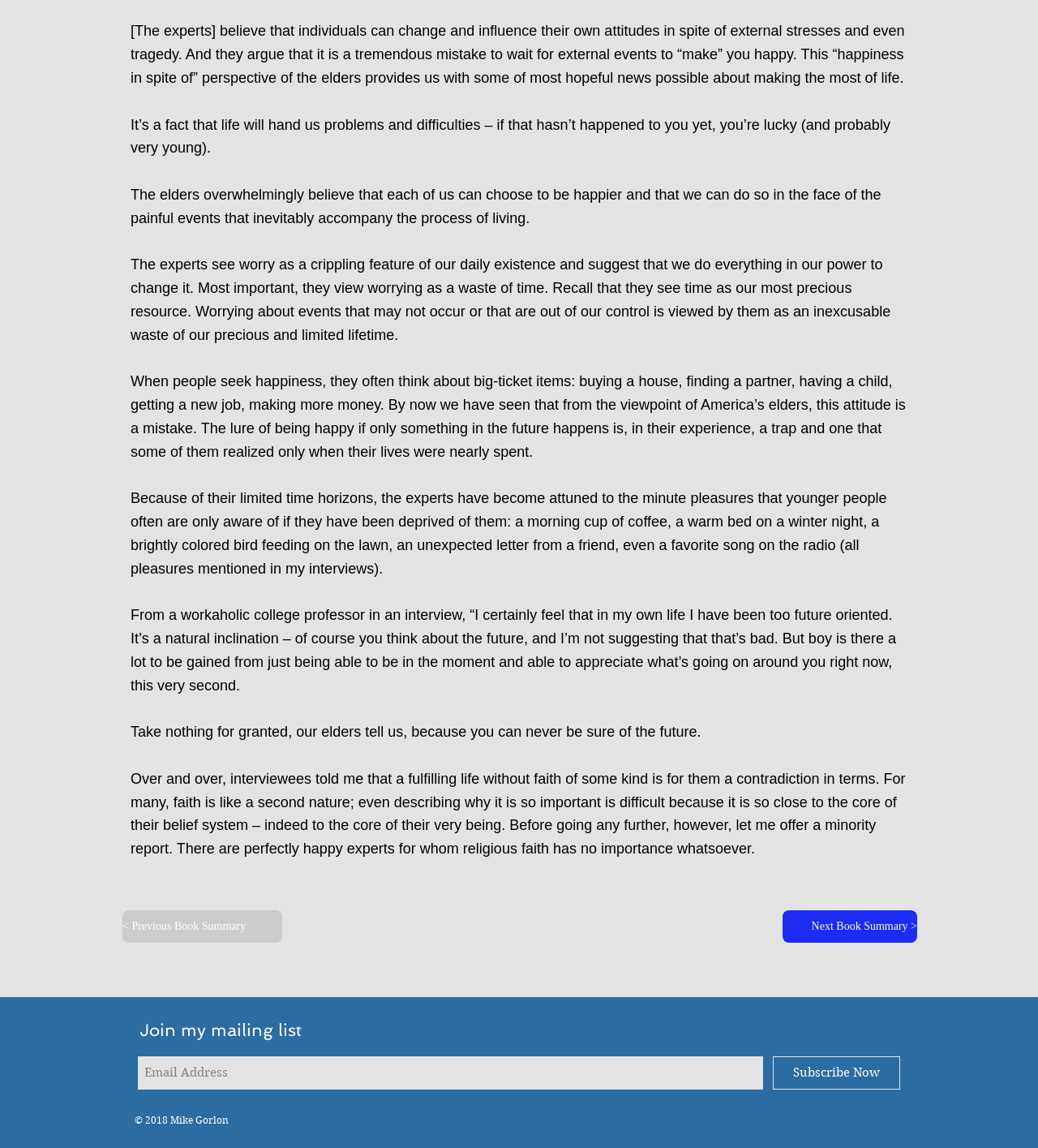What is the copyright year of the webpage?
Give a one-word or short-phrase answer derived from the screenshot.

2018